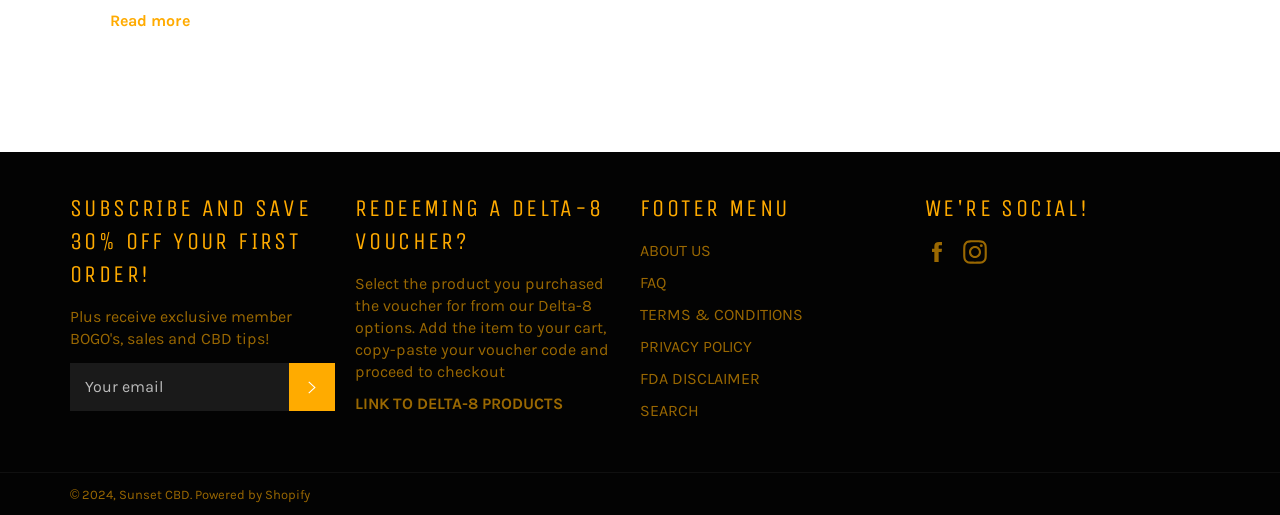Answer the question below using just one word or a short phrase: 
What is the discount offered for first-time subscribers?

30% off